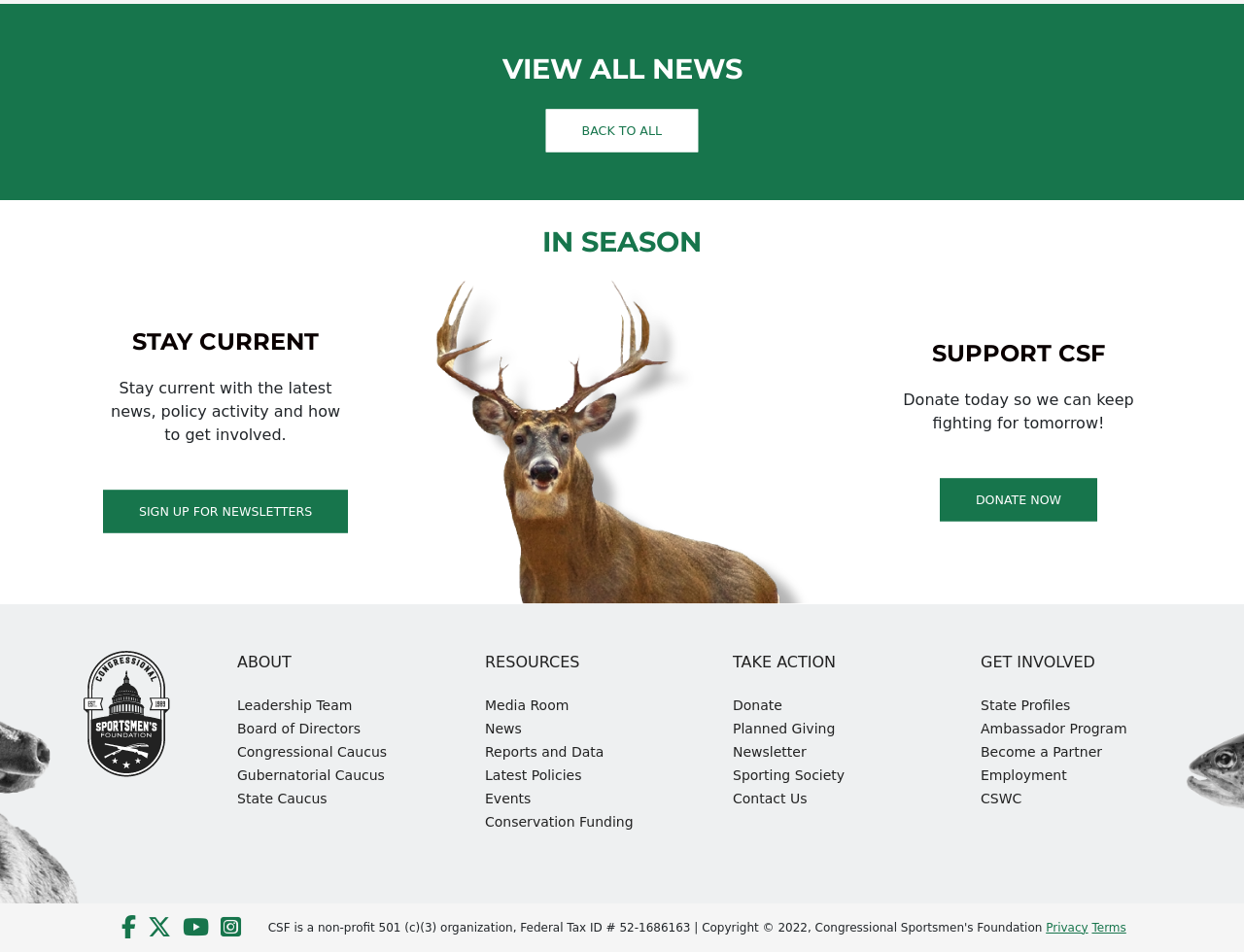Find the bounding box coordinates for the area that must be clicked to perform this action: "Sign up for newsletters".

[0.083, 0.515, 0.28, 0.559]